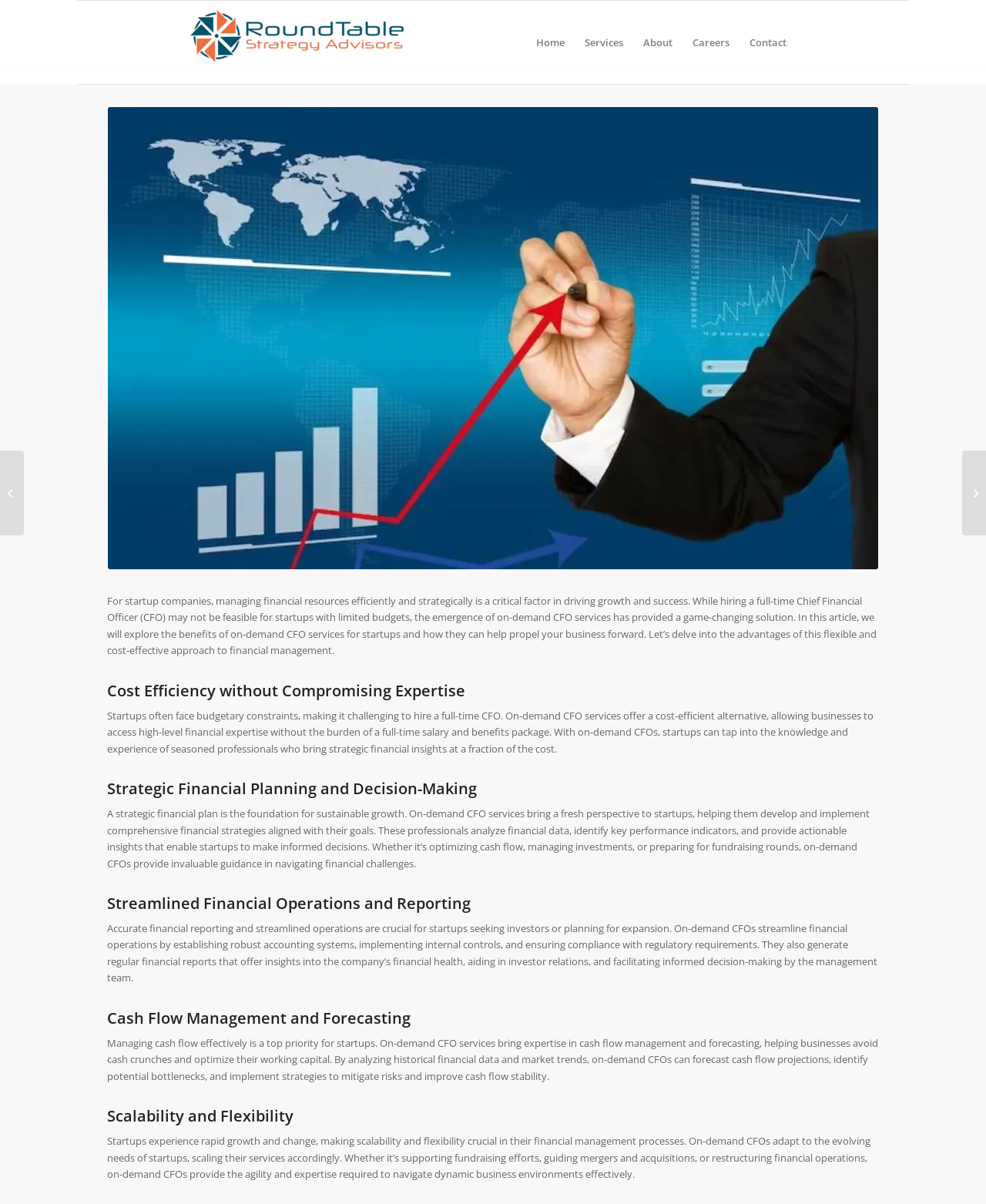What is the role of on-demand CFOs in financial planning?
Analyze the image and provide a thorough answer to the question.

According to the webpage, on-demand CFOs help startups develop and implement comprehensive financial strategies aligned with their goals, analyzing financial data, identifying key performance indicators, and providing actionable insights.